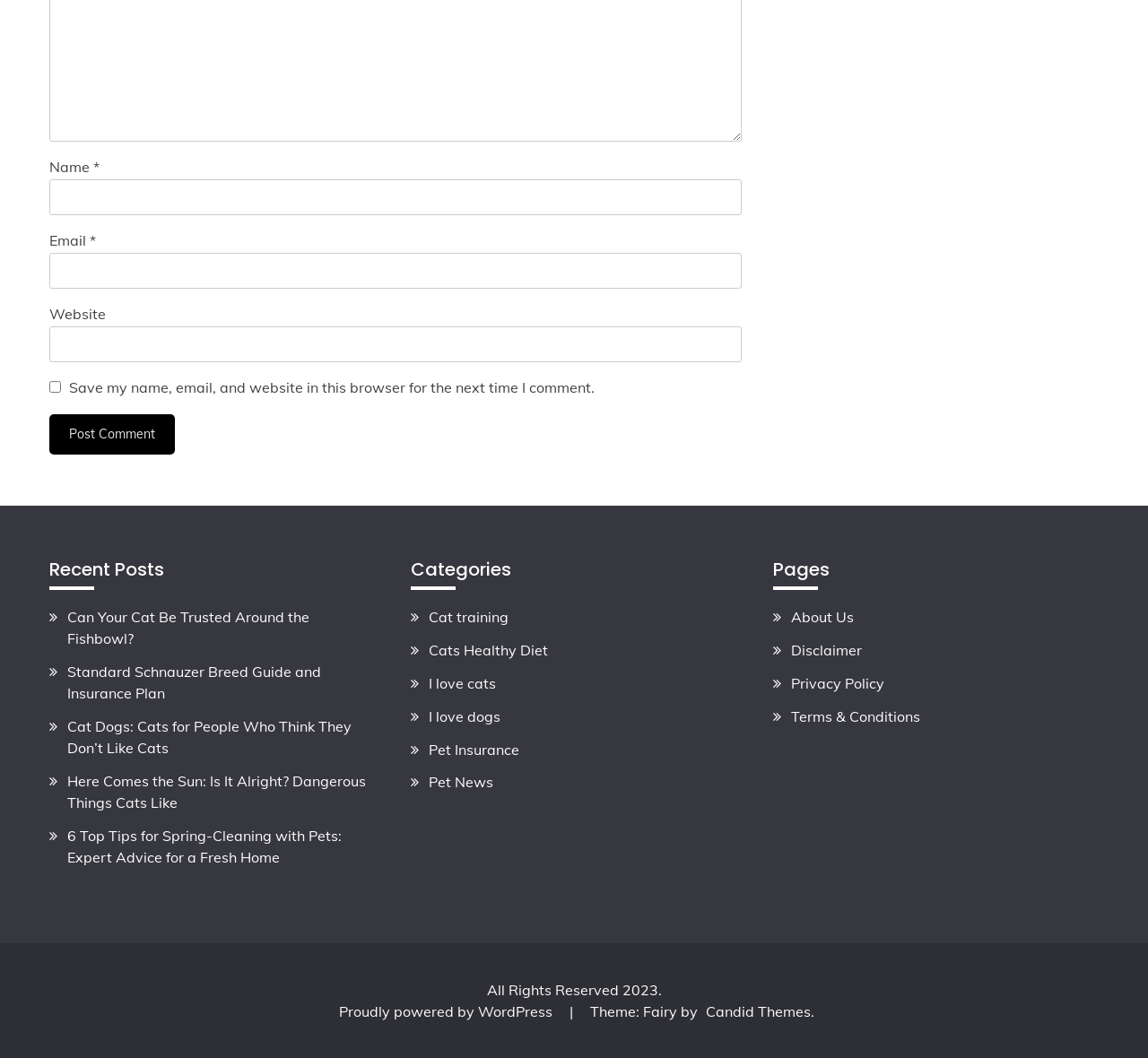How many links are there in the 'Recent Posts' section?
Please provide a full and detailed response to the question.

I counted the number of links under the 'Recent Posts' heading, which are 'Can Your Cat Be Trusted Around the Fishbowl?', 'Standard Schnauzer Breed Guide and Insurance Plan', 'Cat Dogs: Cats for People Who Think They Don’t Like Cats', 'Here Comes the Sun: Is It Alright? Dangerous Things Cats Like', and '6 Top Tips for Spring-Cleaning with Pets: Expert Advice for a Fresh Home'. There are 5 links in total.